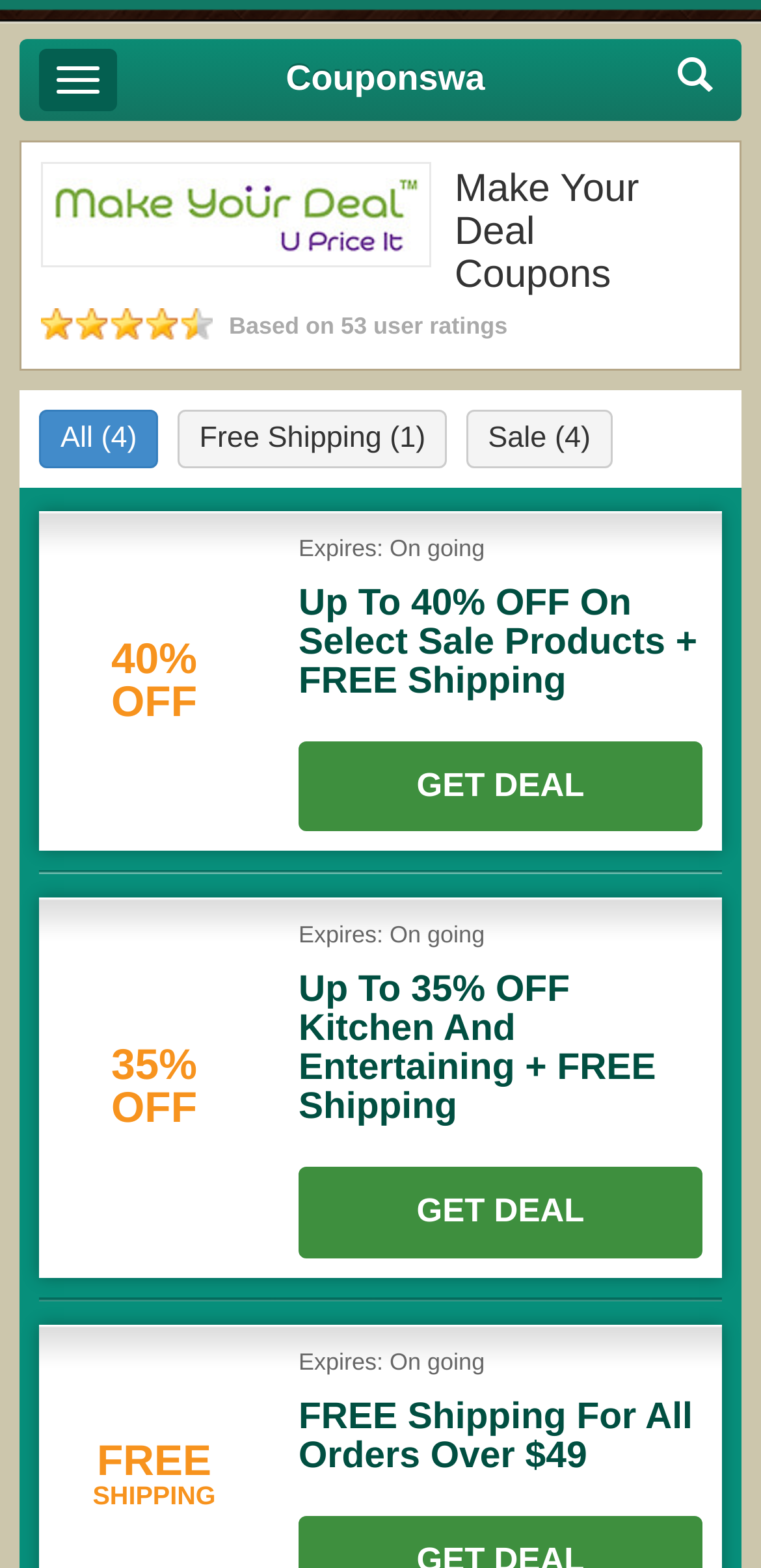Can you specify the bounding box coordinates for the region that should be clicked to fulfill this instruction: "Get the 40% OFF deal".

[0.392, 0.473, 0.923, 0.53]